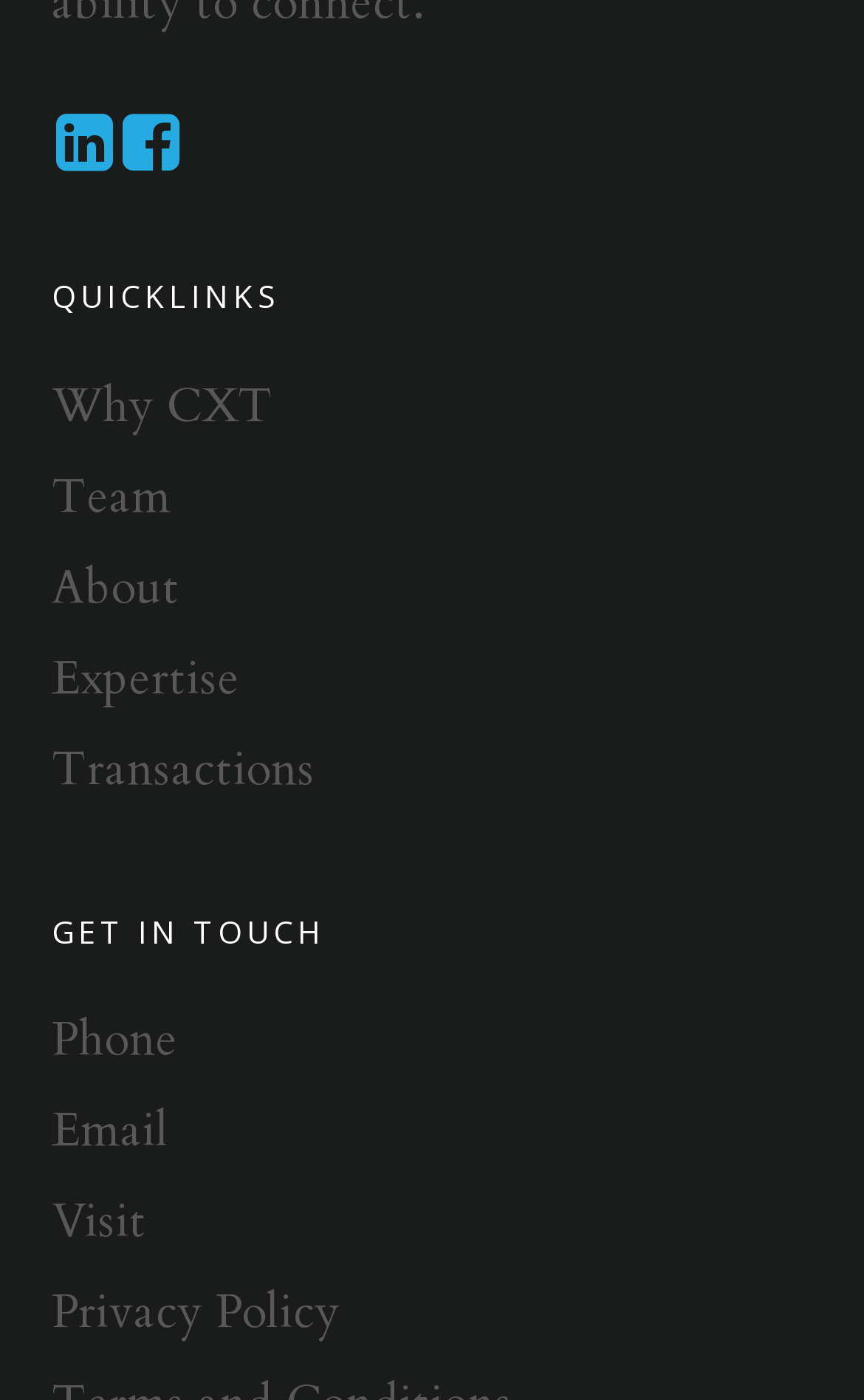Based on the element description: "Send Feedback", identify the bounding box coordinates for this UI element. The coordinates must be four float numbers between 0 and 1, listed as [left, top, right, bottom].

None